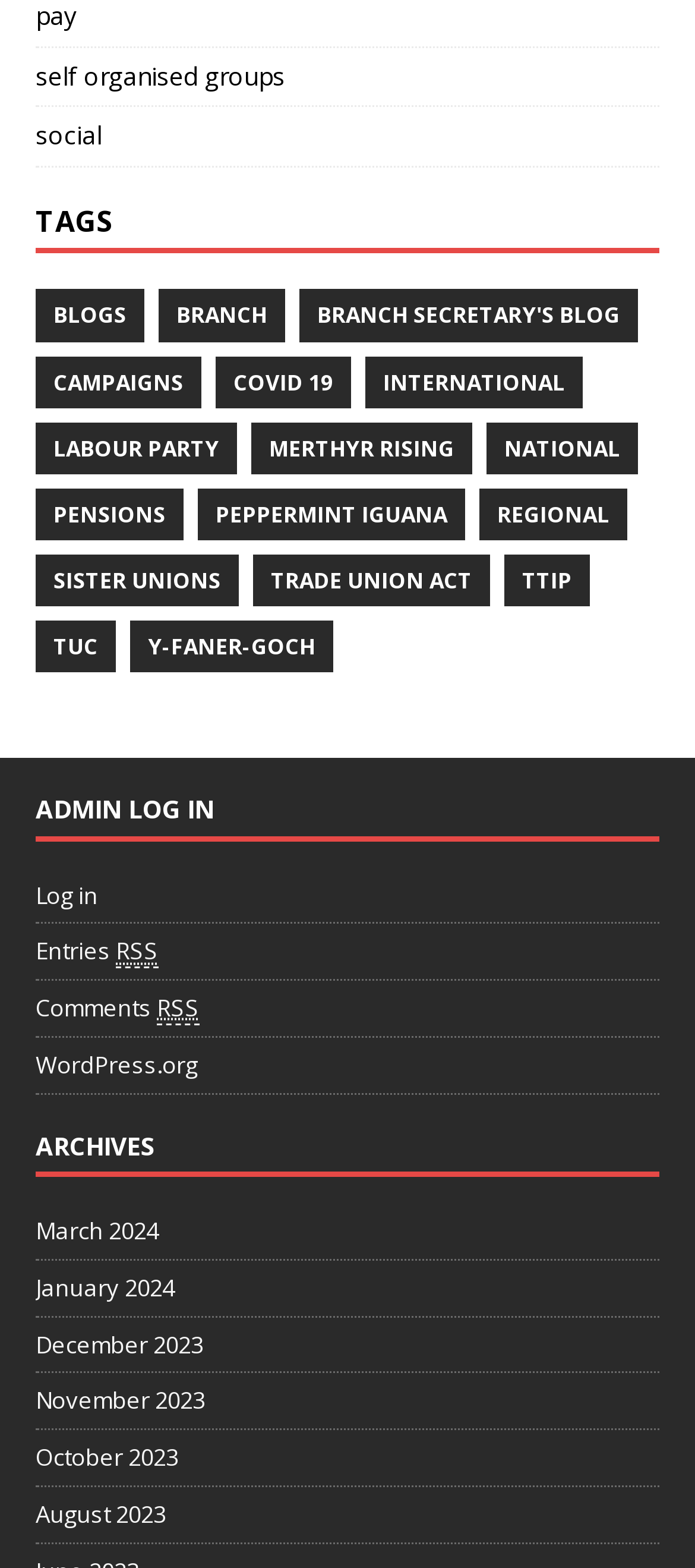Using the element description March 2024, predict the bounding box coordinates for the UI element. Provide the coordinates in (top-left x, top-left y, bottom-right x, bottom-right y) format with values ranging from 0 to 1.

[0.051, 0.773, 0.949, 0.803]